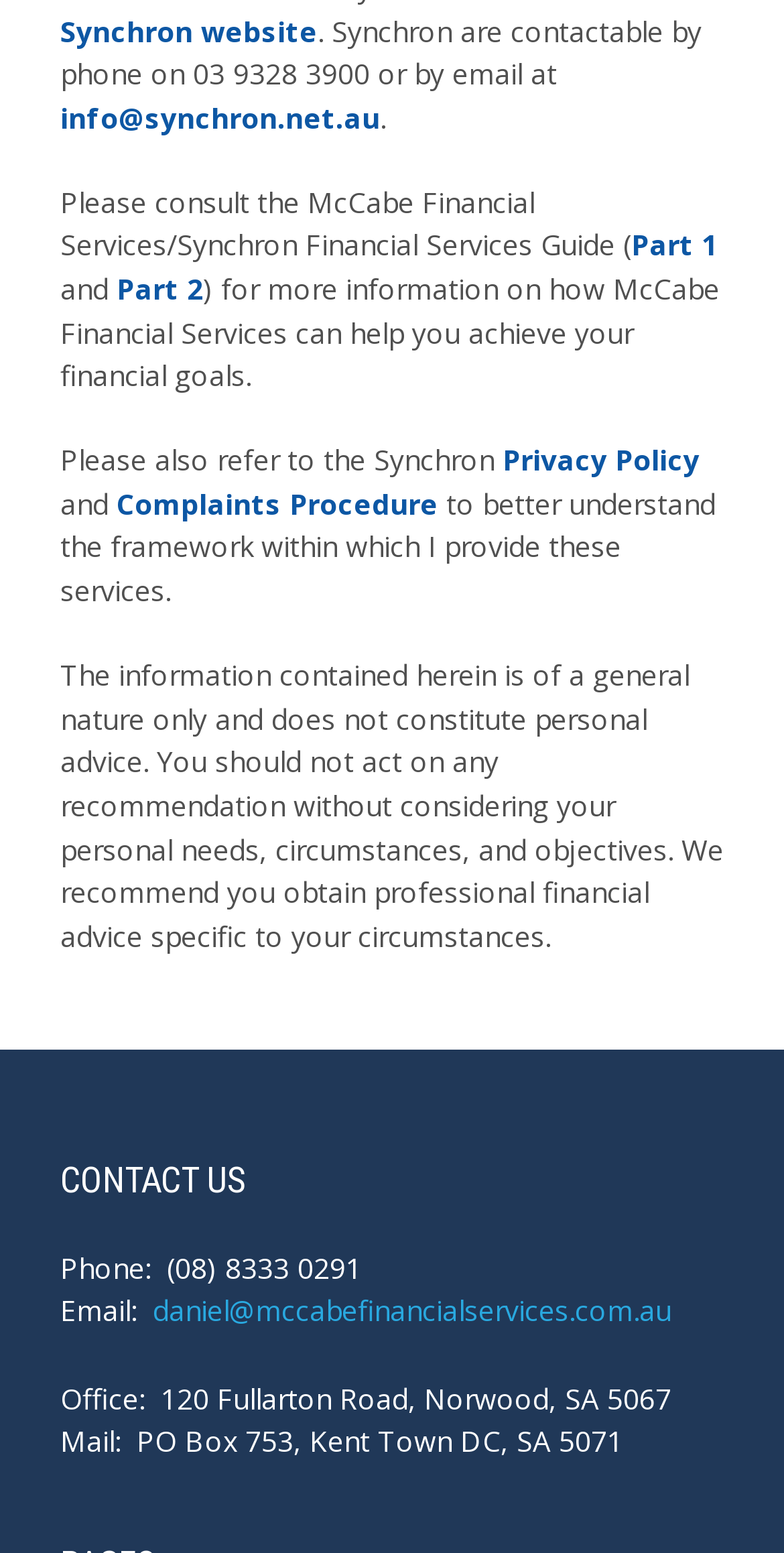Specify the bounding box coordinates (top-left x, top-left y, bottom-right x, bottom-right y) of the UI element in the screenshot that matches this description: daniel@mccabefinancialservices.com.au

[0.195, 0.832, 0.856, 0.856]